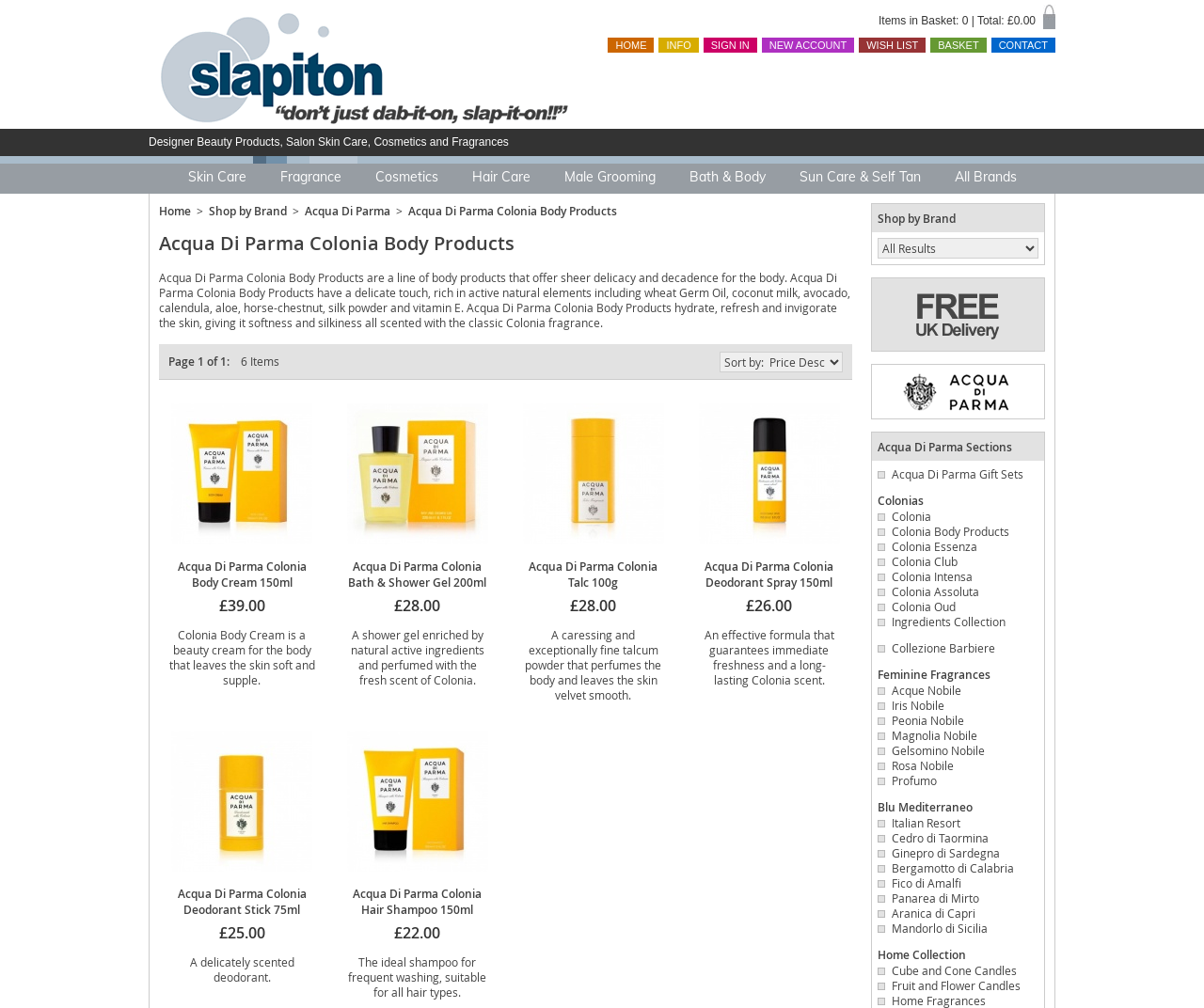What is the title or heading displayed on the webpage?

Acqua Di Parma Colonia Body Products